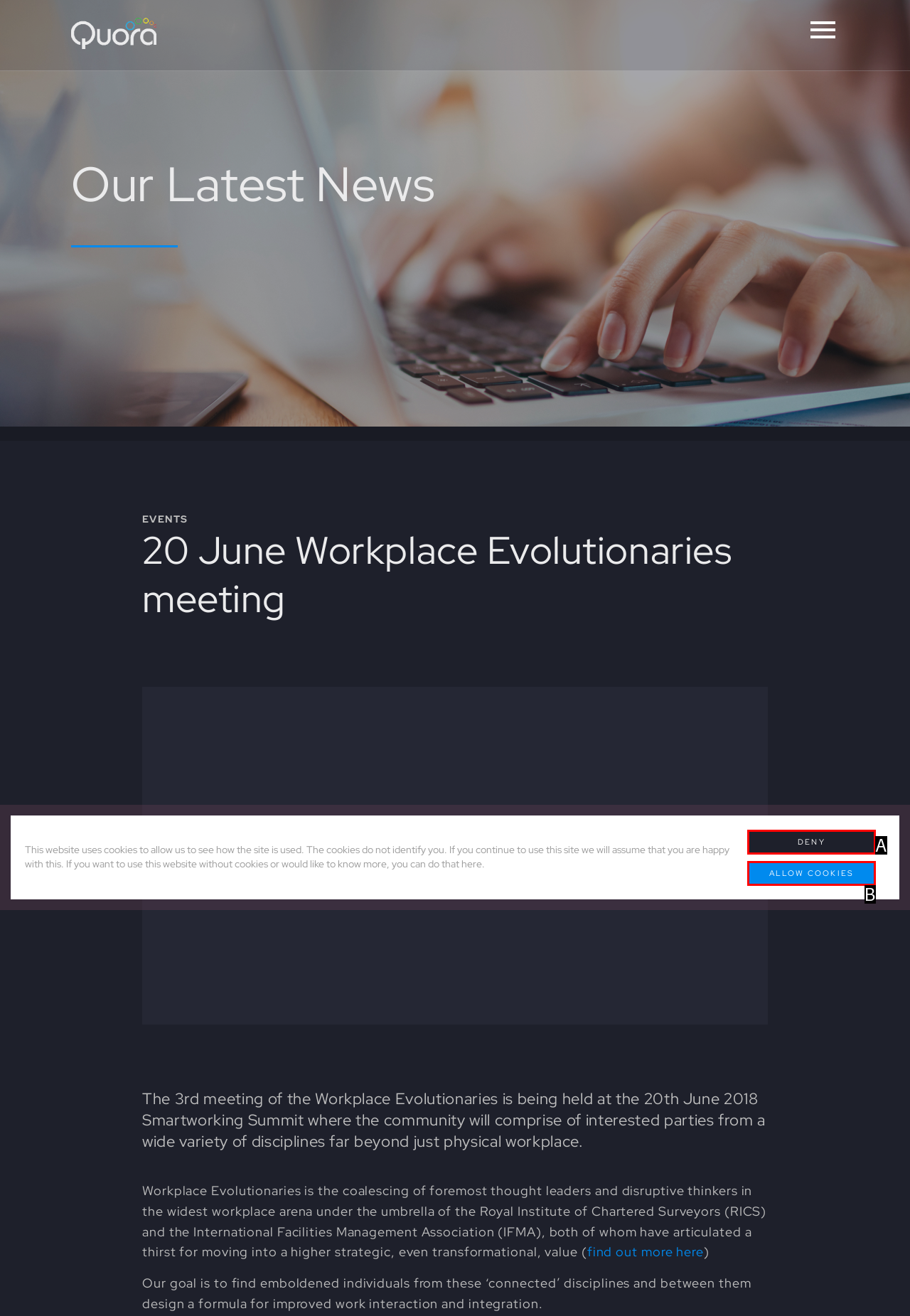Identify the HTML element that matches the description: Allow Cookies. Provide the letter of the correct option from the choices.

B